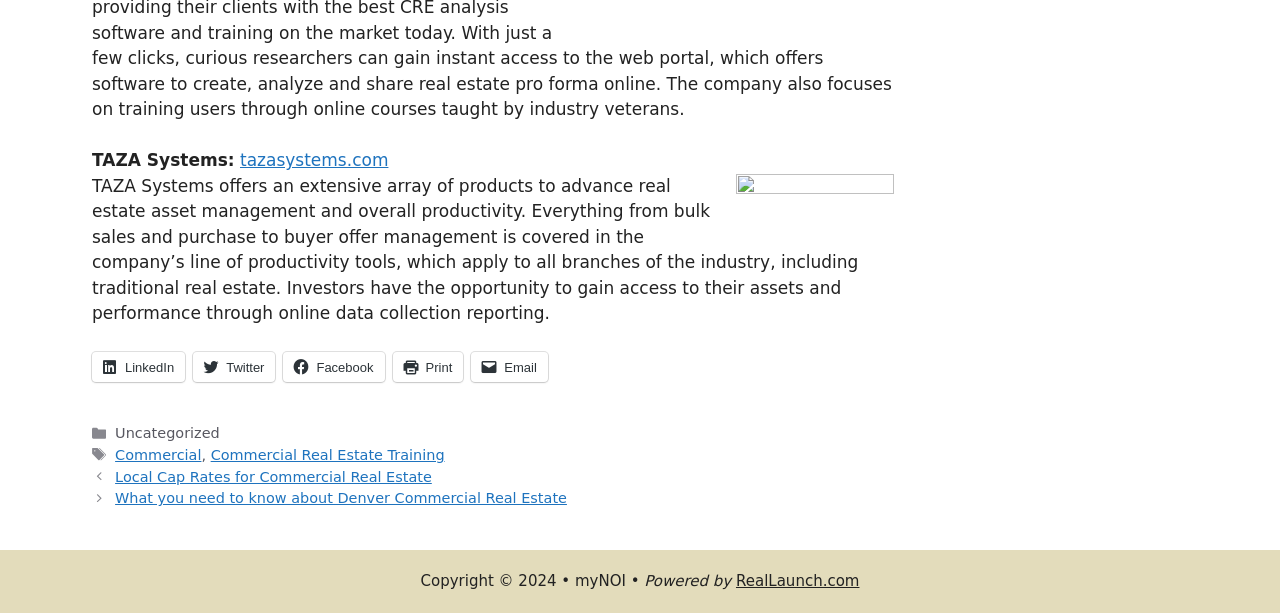What is the company name?
Answer the question with a single word or phrase by looking at the picture.

TAZA Systems